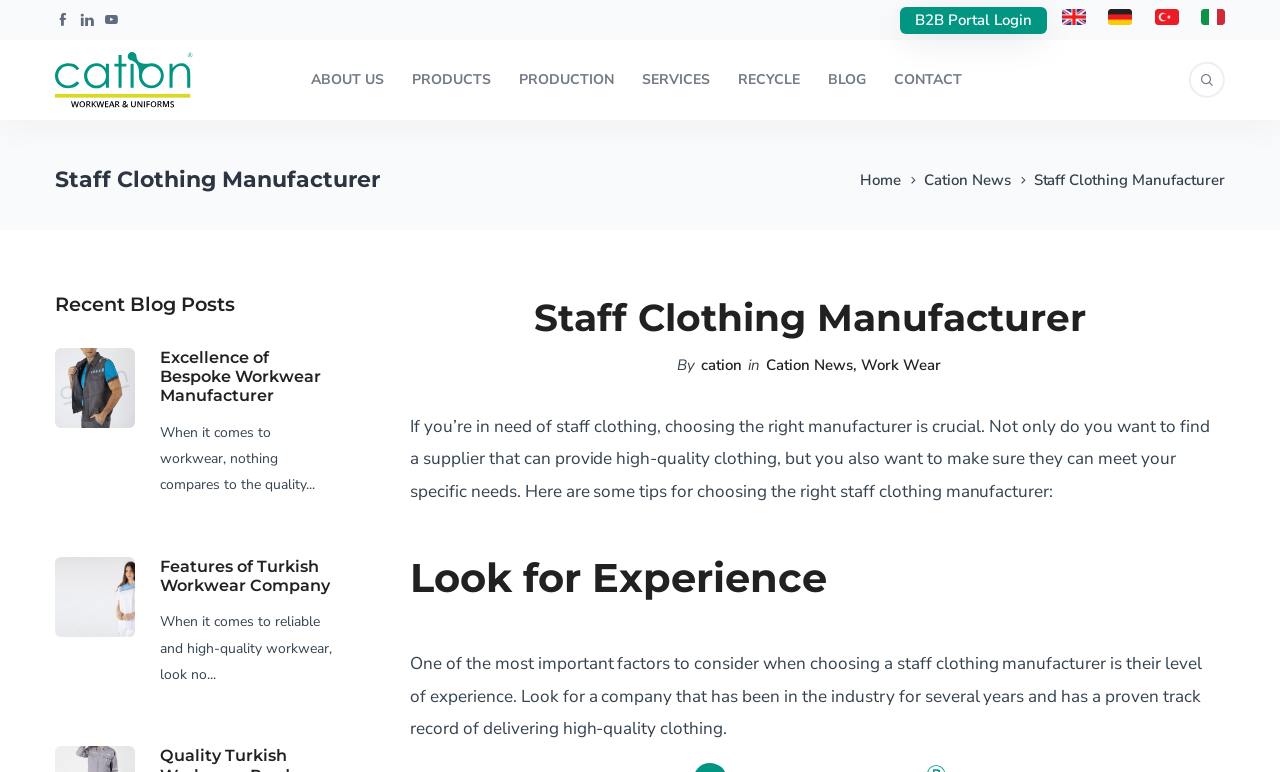How many navigation links are in the top menu?
Please describe in detail the information shown in the image to answer the question.

The top menu contains seven navigation links: 'ABOUT US', 'PRODUCTS', 'PRODUCTION', 'SERVICES', 'RECYCLE', 'BLOG', and 'CONTACT'.